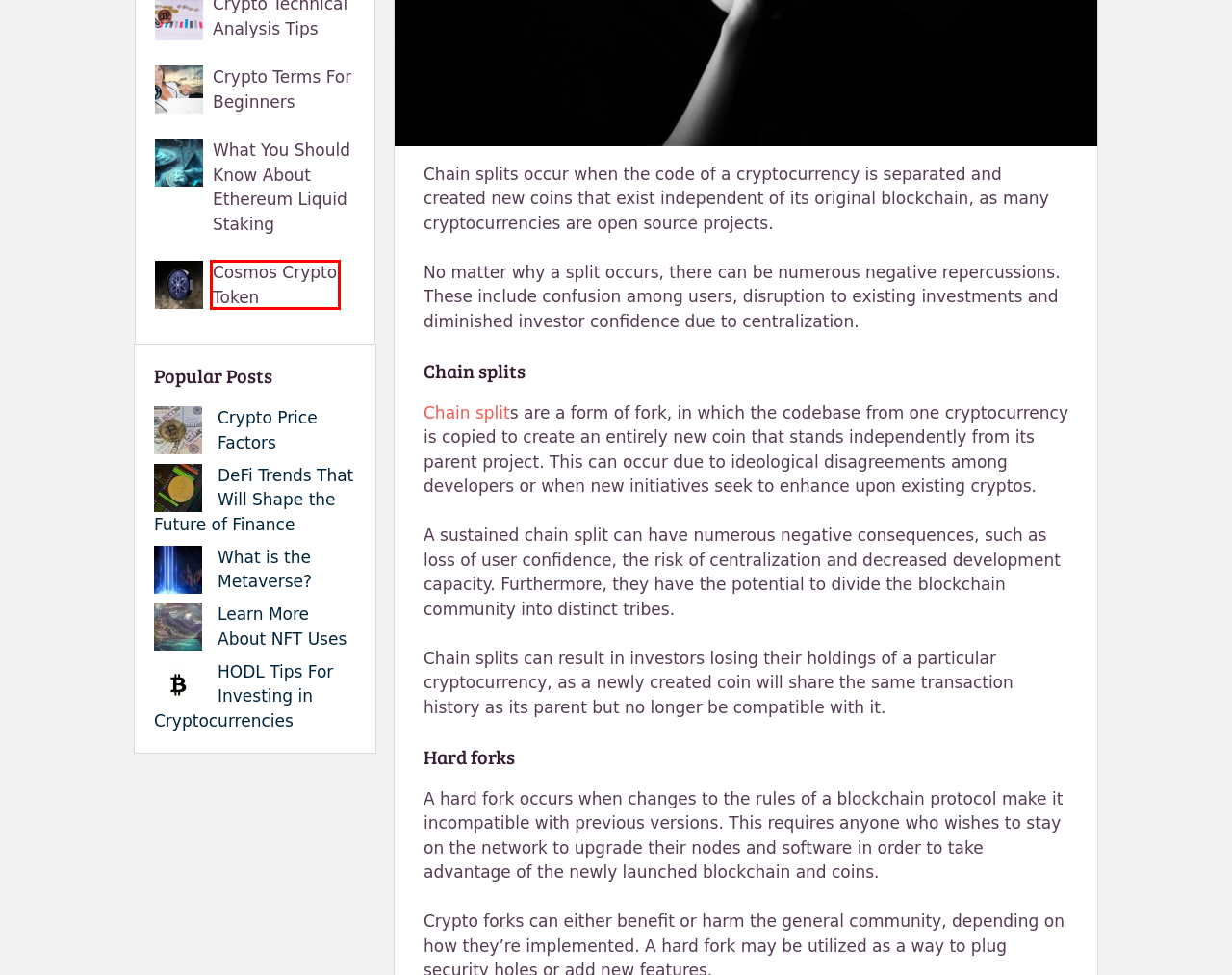Look at the screenshot of a webpage where a red bounding box surrounds a UI element. Your task is to select the best-matching webpage description for the new webpage after you click the element within the bounding box. The available options are:
A. What You Should Know About Ethereum Liquid Staking - Cryptoext
B. What is the Metaverse? - Cryptoext
C. Crypto Terms For Beginners - Cryptoext
D. HODL Tips For Investing in Cryptocurrencies - Cryptoext
E. Crypto Price Factors - Cryptoext
F. Cosmos Crypto Token - Cryptoext
G. Learn More About NFT Uses - Cryptoext
H. DeFi Trends That Will Shape the Future of Finance - Cryptoext

F